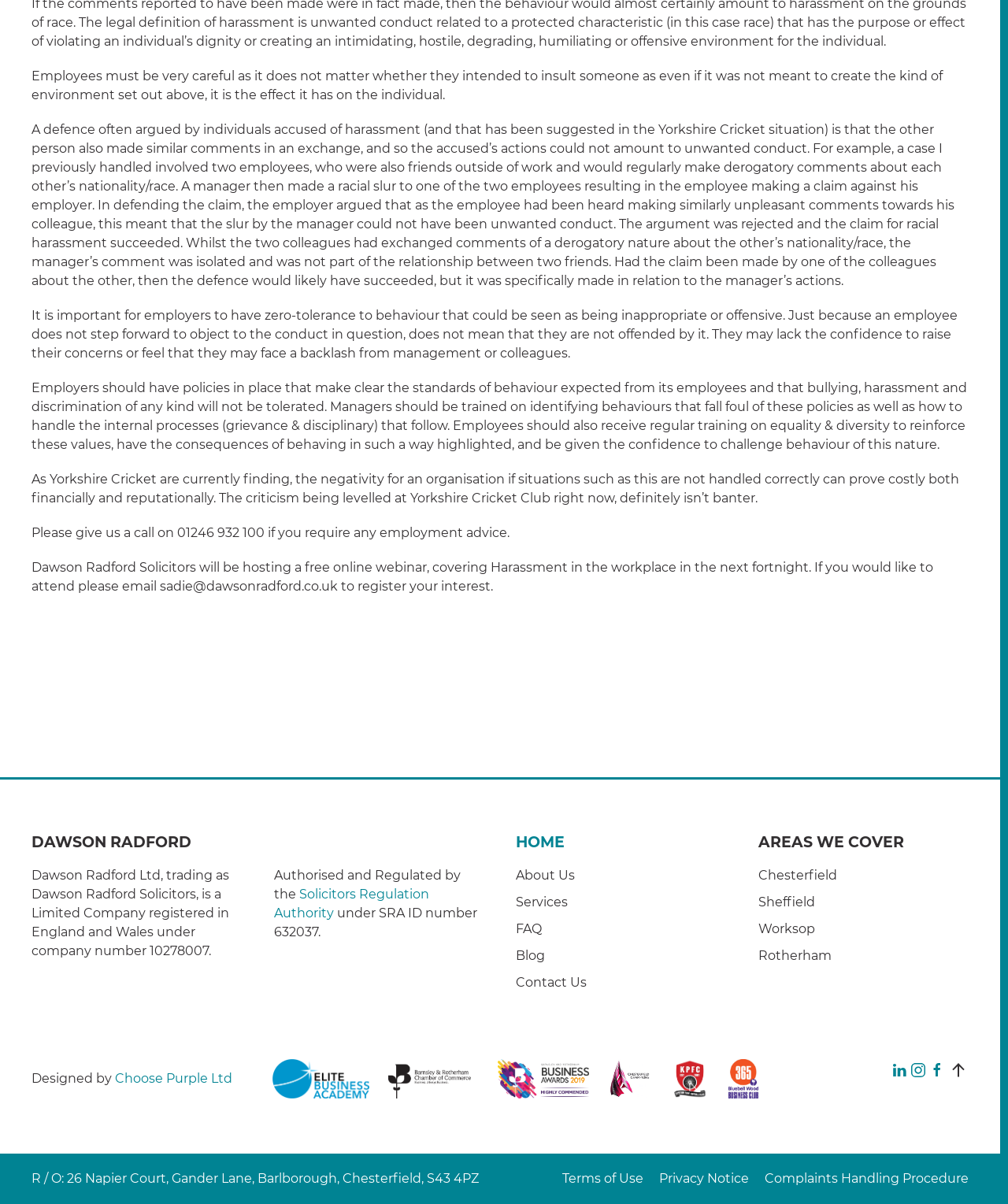Determine the bounding box coordinates for the area that needs to be clicked to fulfill this task: "Click the 'About Us' link". The coordinates must be given as four float numbers between 0 and 1, i.e., [left, top, right, bottom].

[0.512, 0.721, 0.57, 0.733]